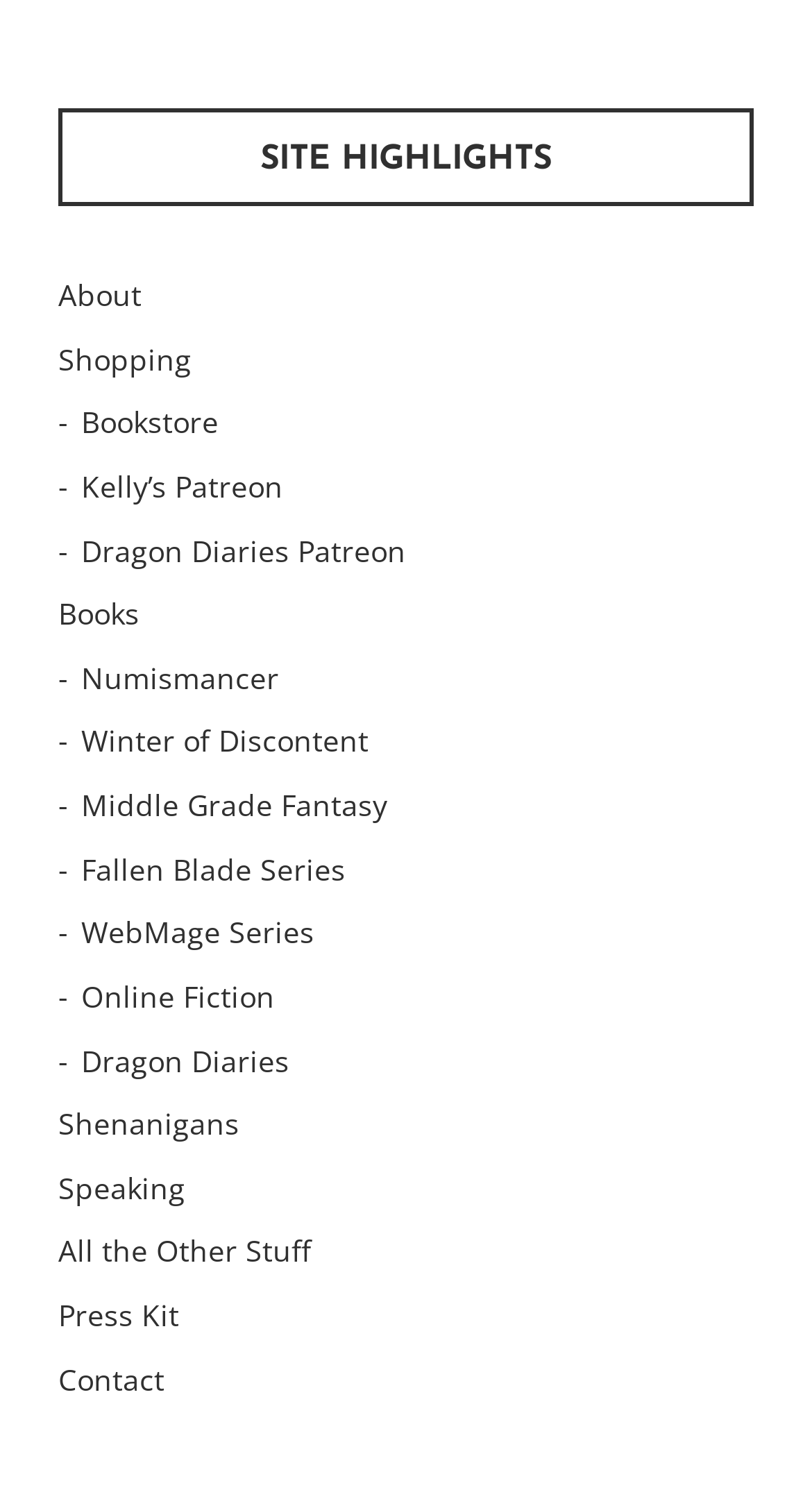Using the details in the image, give a detailed response to the question below:
What is the last link on the webpage?

The last link on the webpage is 'Contact' which is located at the bottom of the webpage with a bounding box of [0.072, 0.912, 0.203, 0.939].